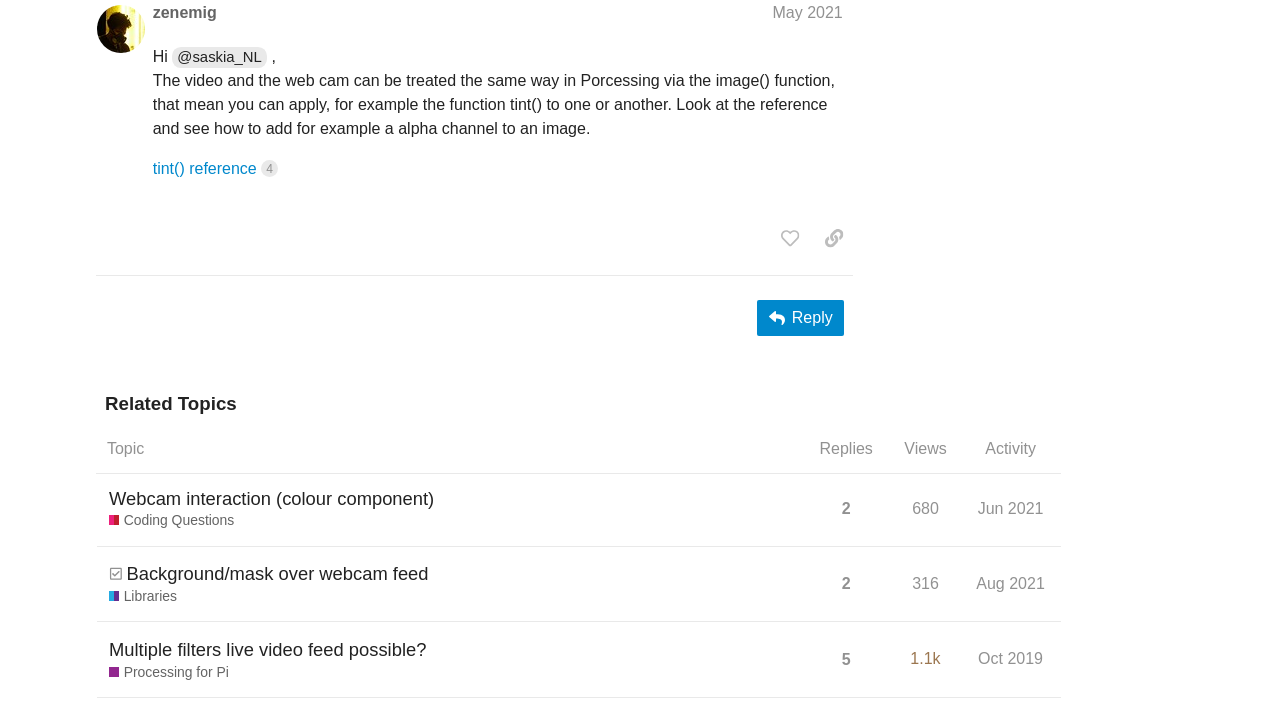Using the element description provided, determine the bounding box coordinates in the format (top-left x, top-left y, bottom-right x, bottom-right y). Ensure that all values are floating point numbers between 0 and 1. Element description: Reply

[0.592, 0.428, 0.659, 0.48]